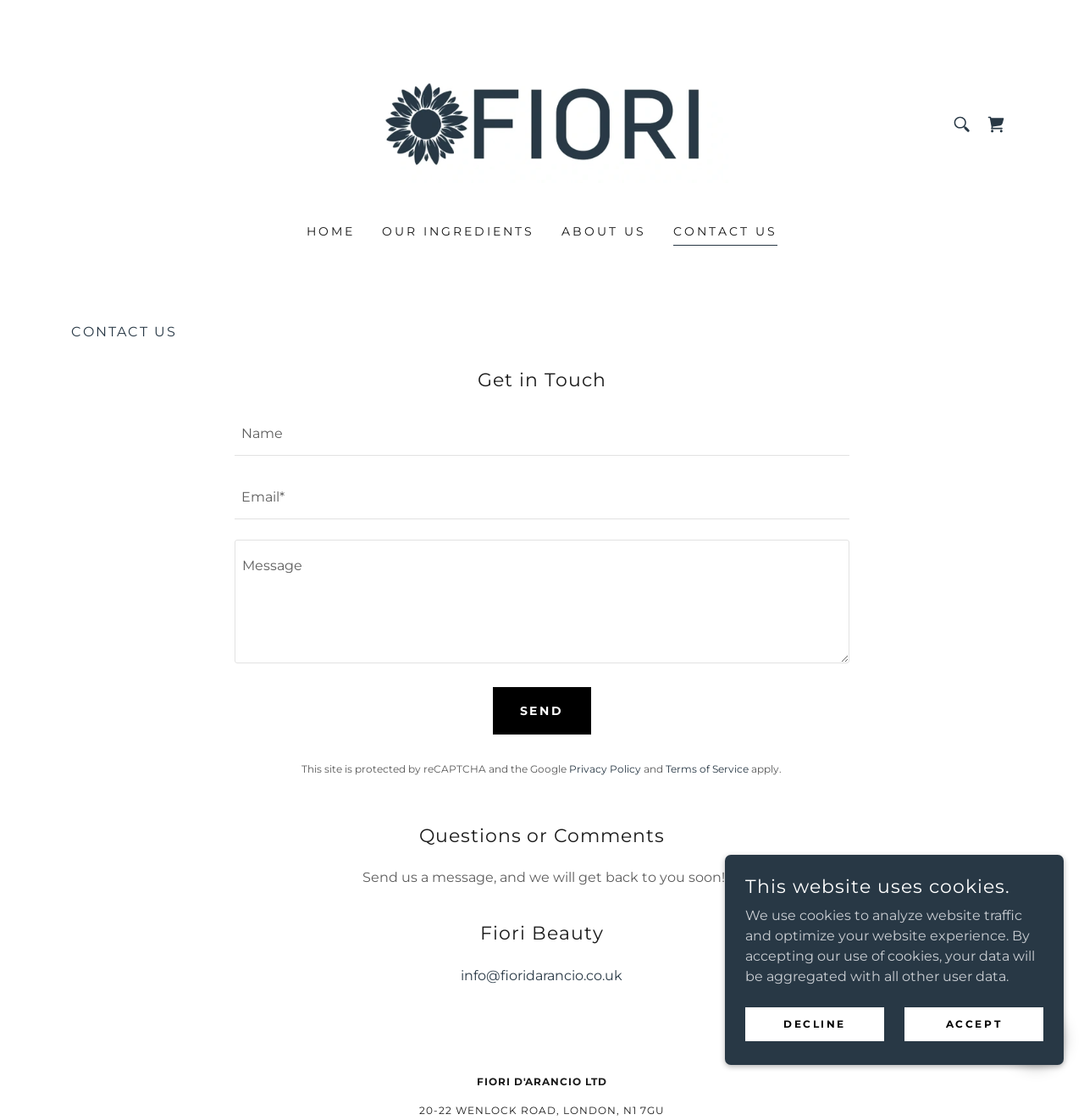Extract the bounding box coordinates for the UI element described as: "Terms of Service".

[0.614, 0.681, 0.691, 0.692]